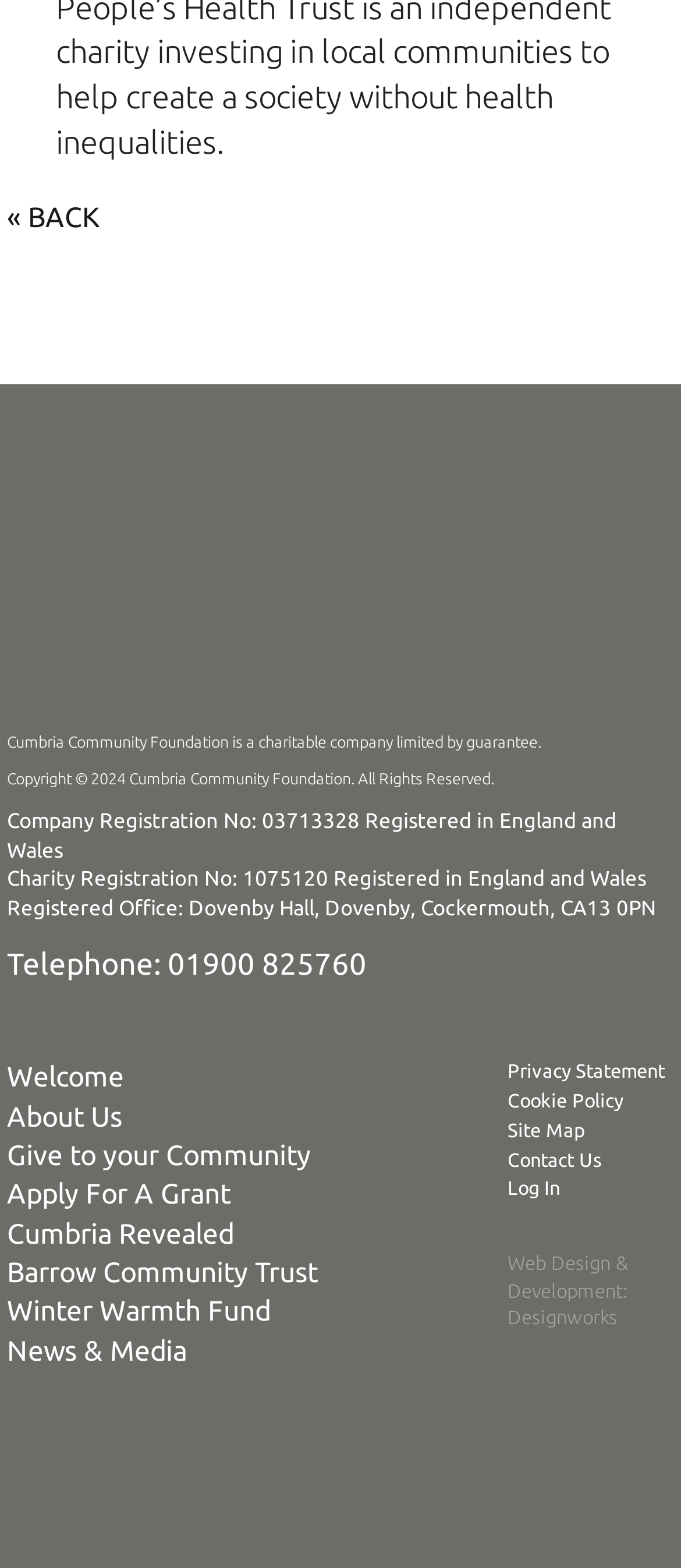Determine the bounding box coordinates of the clickable region to follow the instruction: "learn about the organization".

[0.01, 0.701, 0.179, 0.721]